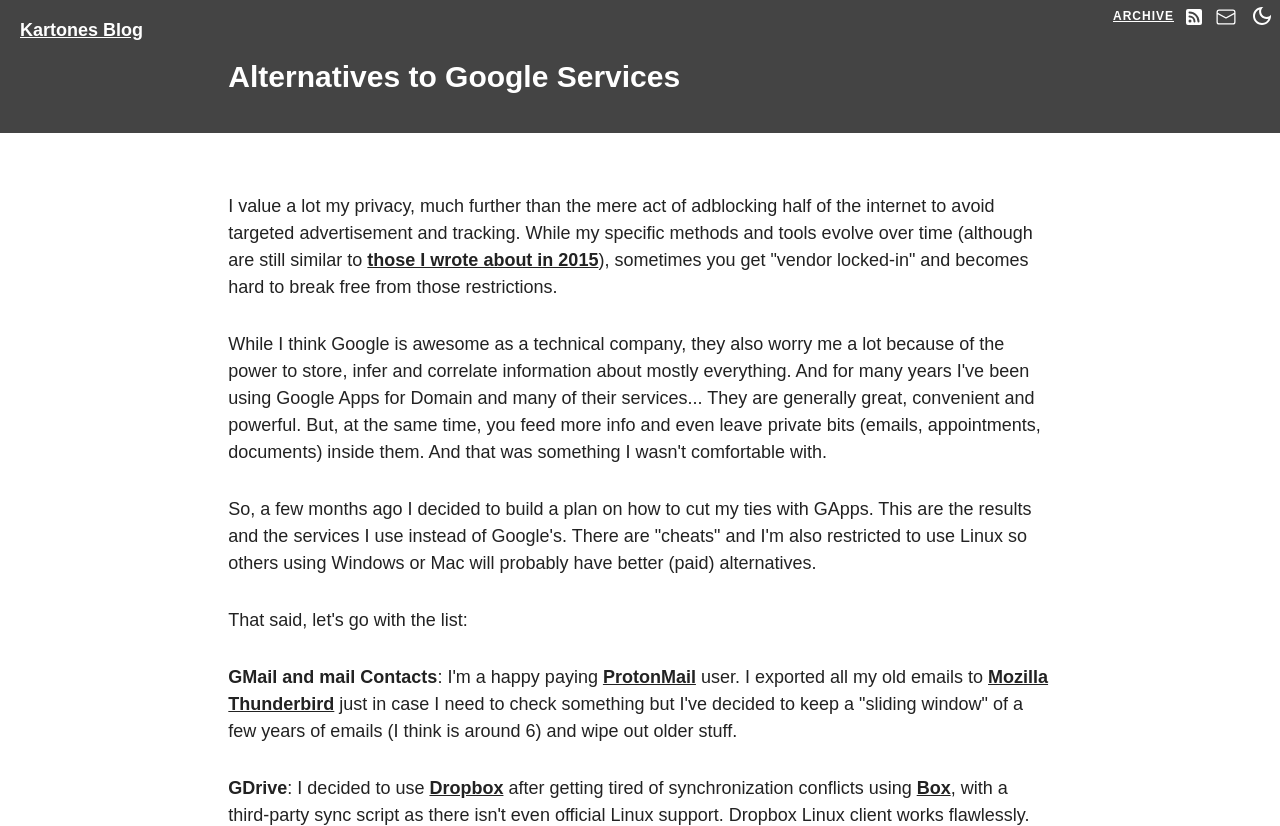Locate the bounding box coordinates of the segment that needs to be clicked to meet this instruction: "Learn about alternatives to GMail".

[0.471, 0.808, 0.544, 0.832]